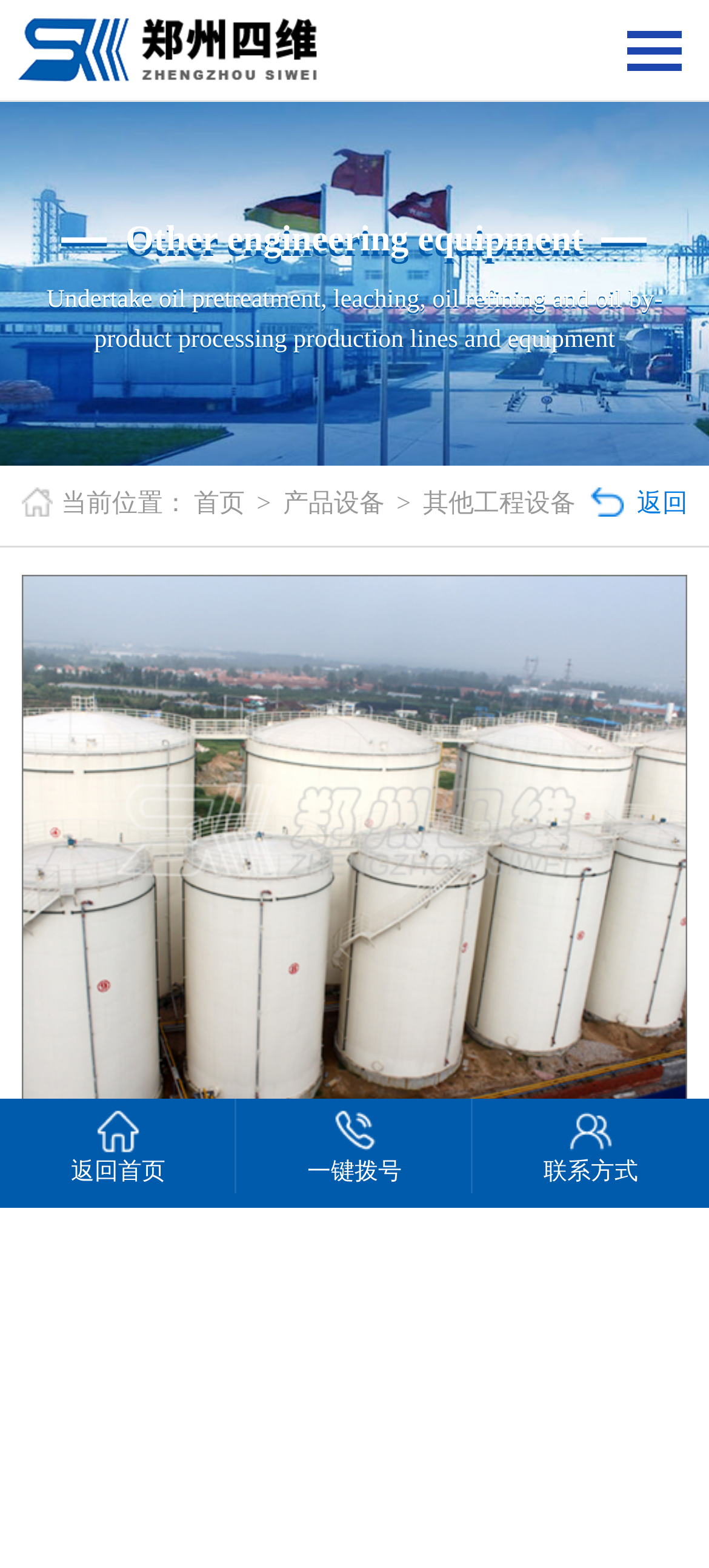Provide a brief response in the form of a single word or phrase:
What are the contact options provided?

Phone and address